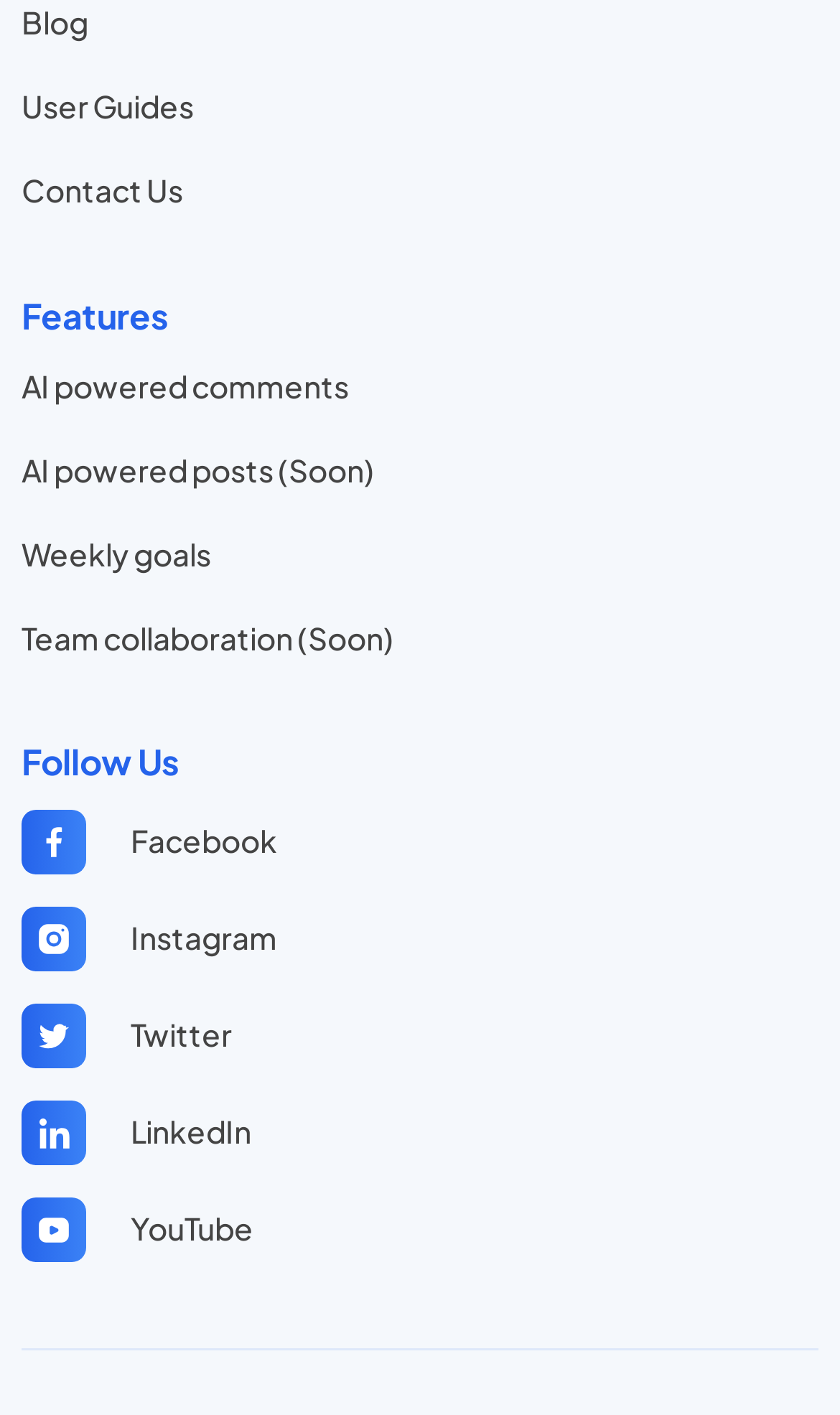Identify the bounding box coordinates for the UI element described as follows: AI powered posts (Soon). Use the format (top-left x, top-left y, bottom-right x, bottom-right y) and ensure all values are floating point numbers between 0 and 1.

[0.026, 0.315, 0.974, 0.351]